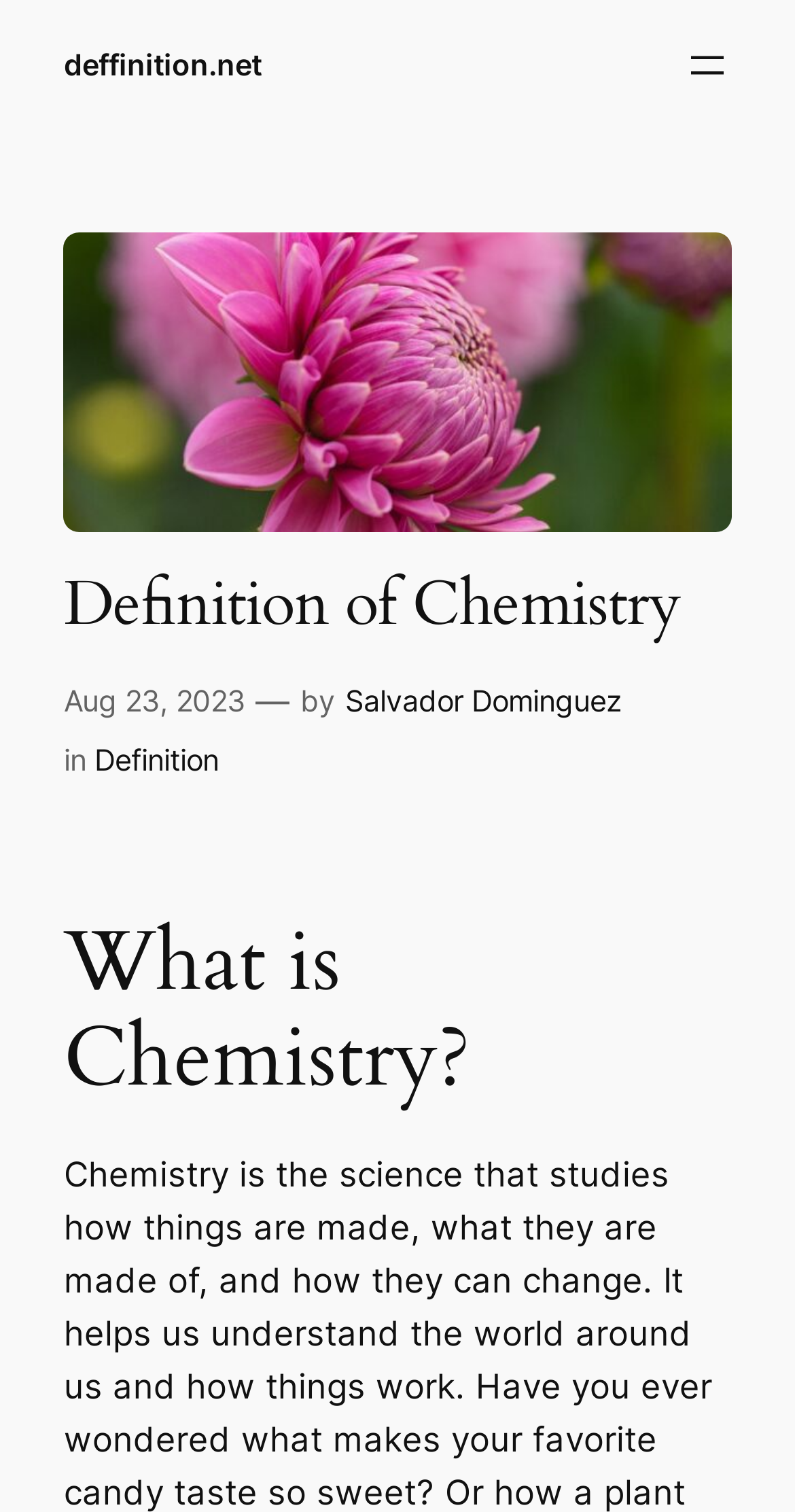Specify the bounding box coordinates (top-left x, top-left y, bottom-right x, bottom-right y) of the UI element in the screenshot that matches this description: Aug 23, 2023

[0.08, 0.452, 0.308, 0.475]